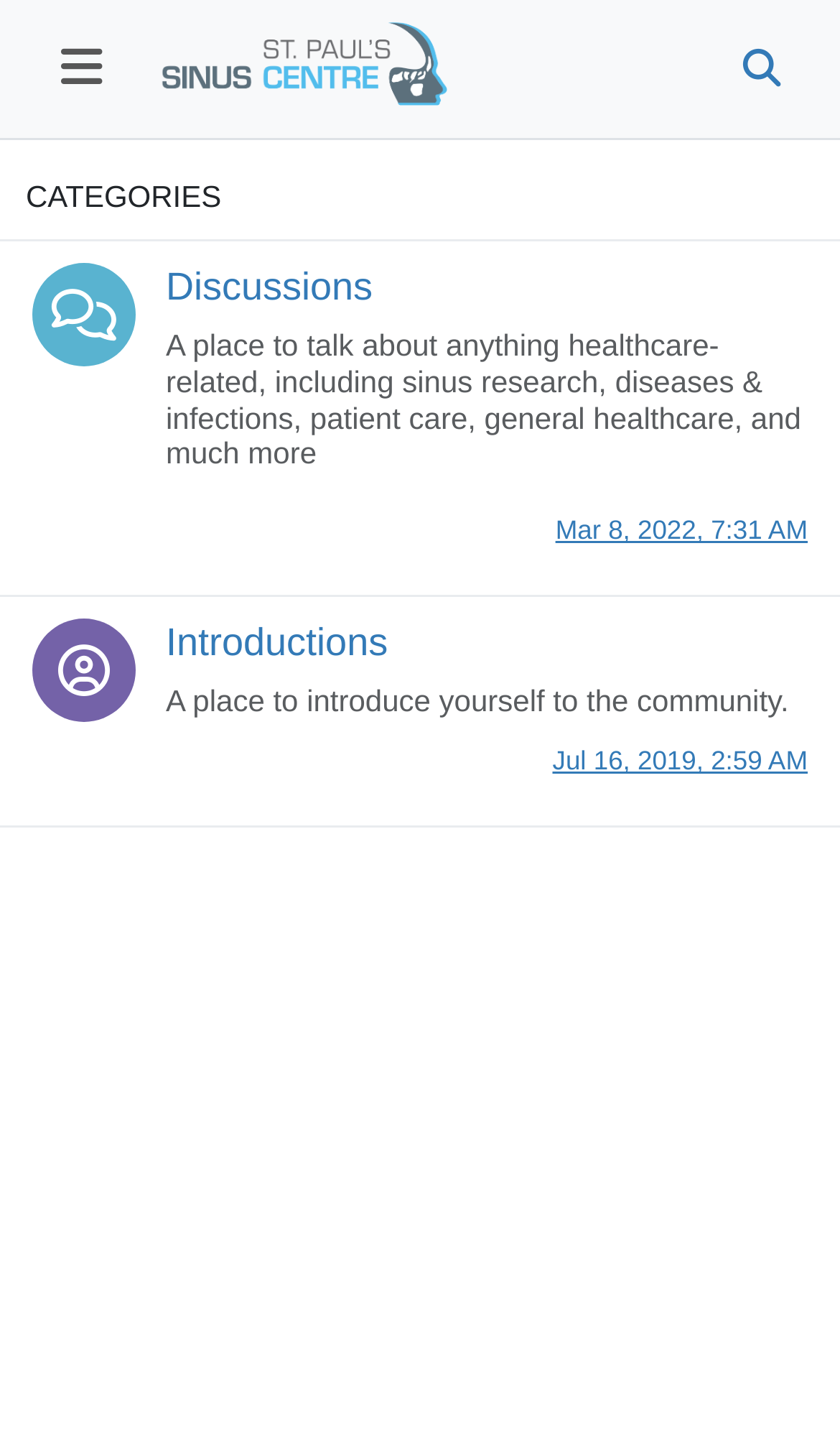Using the information in the image, give a detailed answer to the following question: What is the purpose of the 'Introductions' category?

The 'Introductions' category appears to be a place for users to introduce themselves to the community, as indicated by the static text 'A place to introduce yourself to the community'.